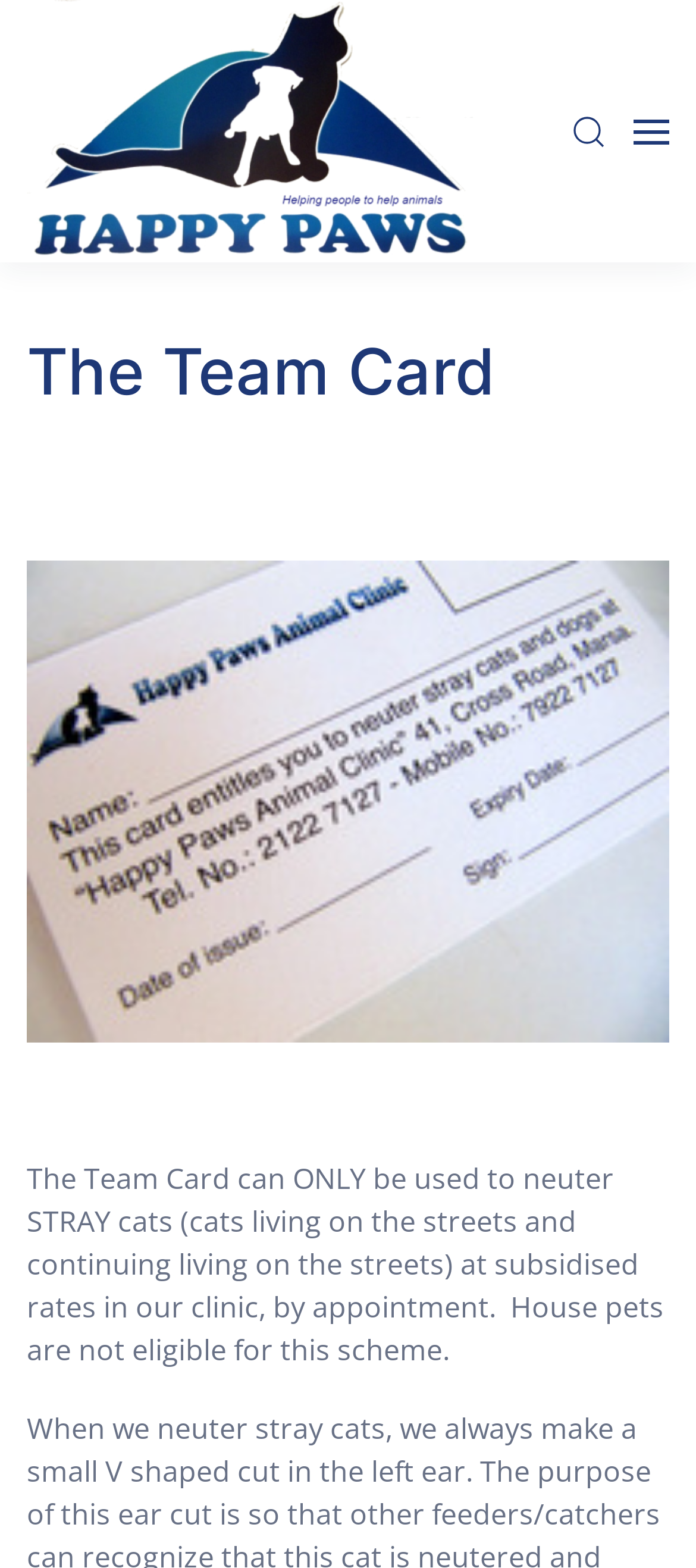Please determine the headline of the webpage and provide its content.

The Team Card